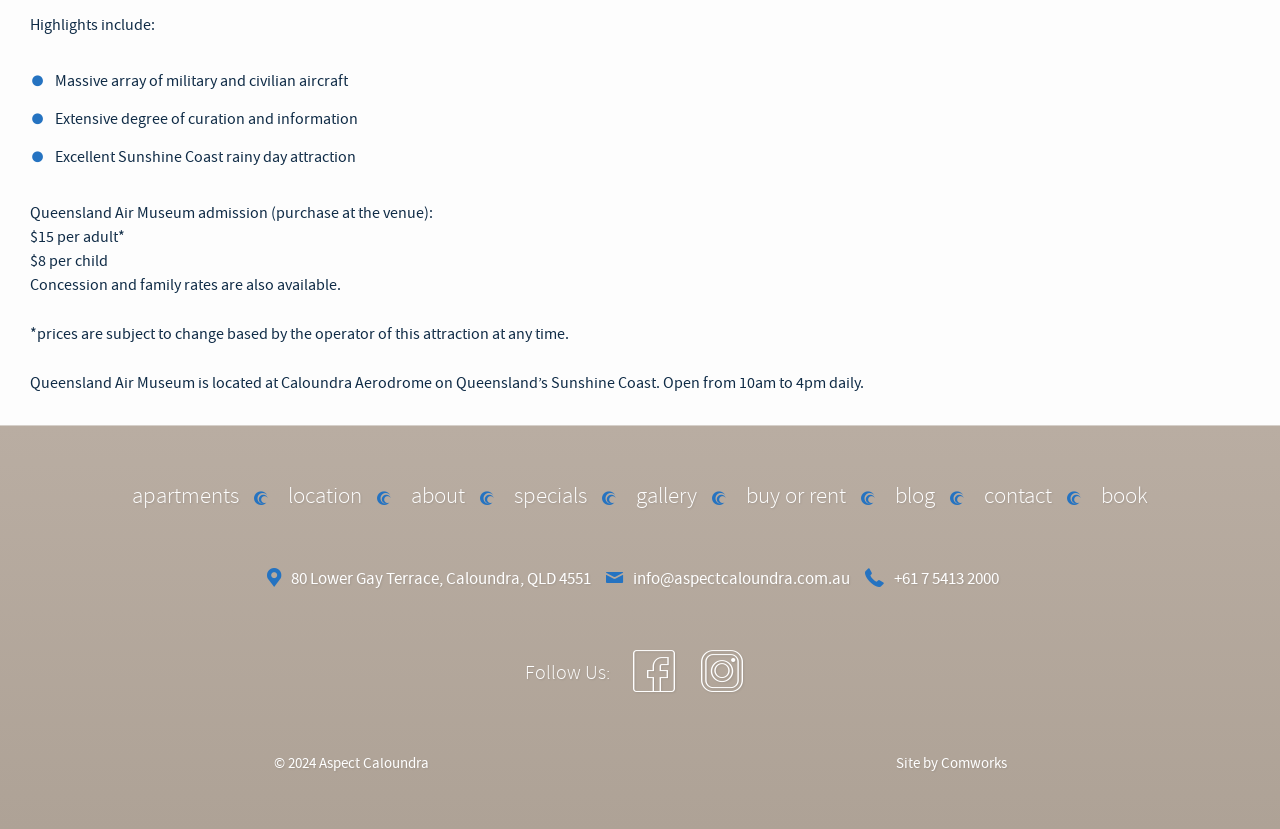Please determine the bounding box coordinates for the UI element described as: "Buy or Rent".

[0.583, 0.58, 0.661, 0.616]